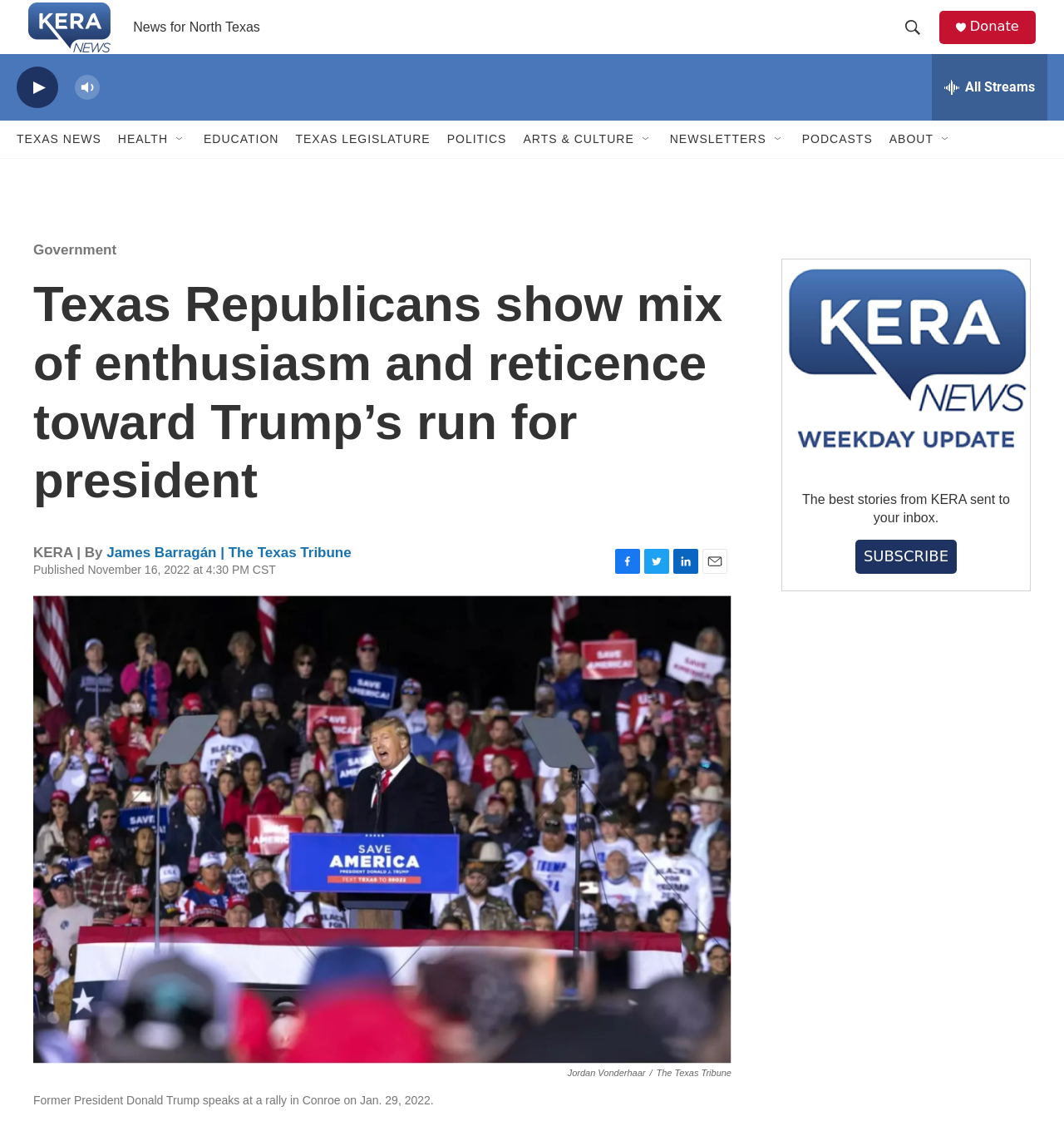Identify the webpage's primary heading and generate its text.

Texas Republicans show mix of enthusiasm and reticence toward Trump’s run for president